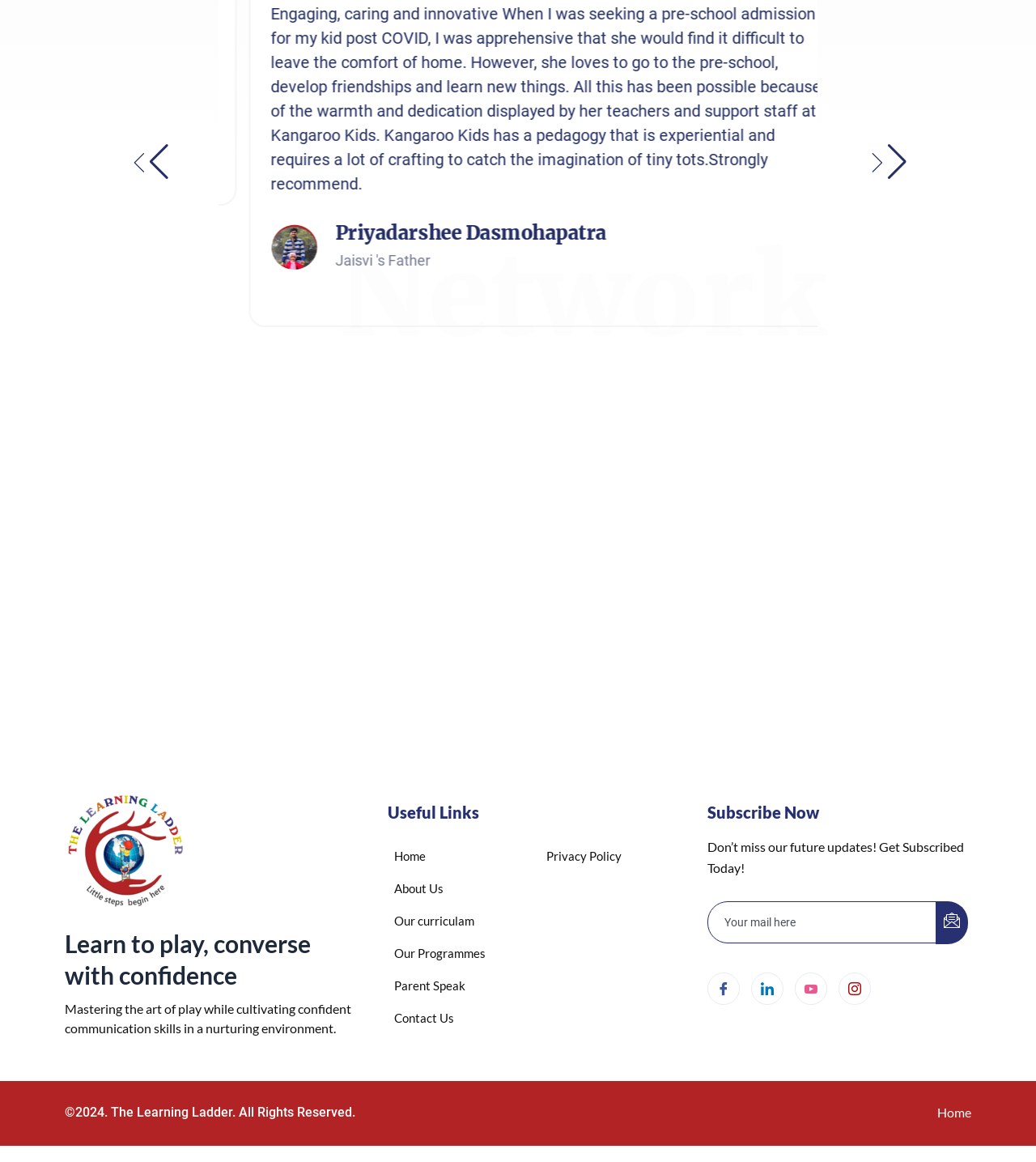Can you show the bounding box coordinates of the region to click on to complete the task described in the instruction: "Click the 'submit' button"?

[0.903, 0.776, 0.934, 0.813]